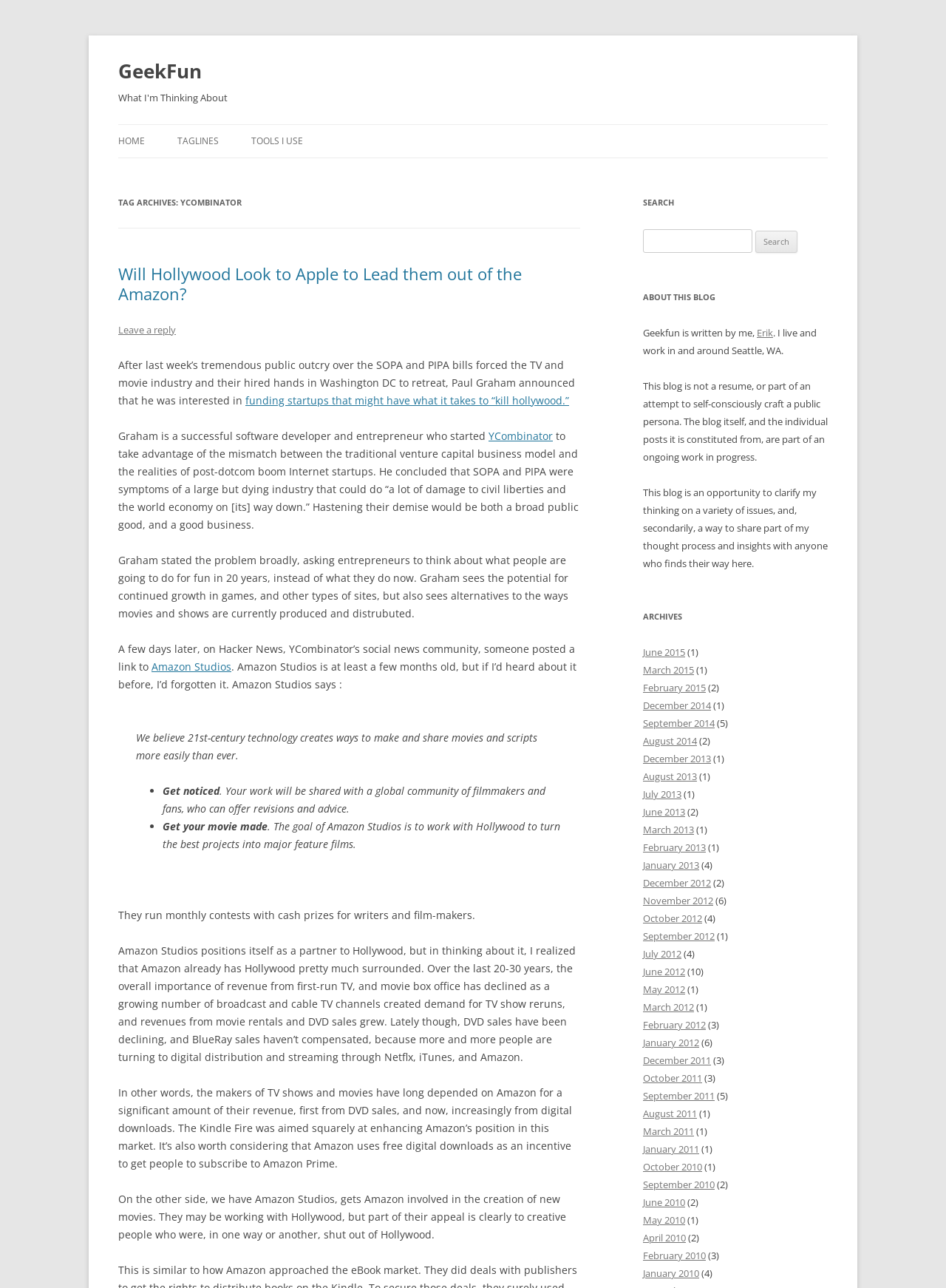Please specify the bounding box coordinates of the clickable region to carry out the following instruction: "Click on the 'HOME' link". The coordinates should be four float numbers between 0 and 1, in the format [left, top, right, bottom].

[0.125, 0.097, 0.153, 0.122]